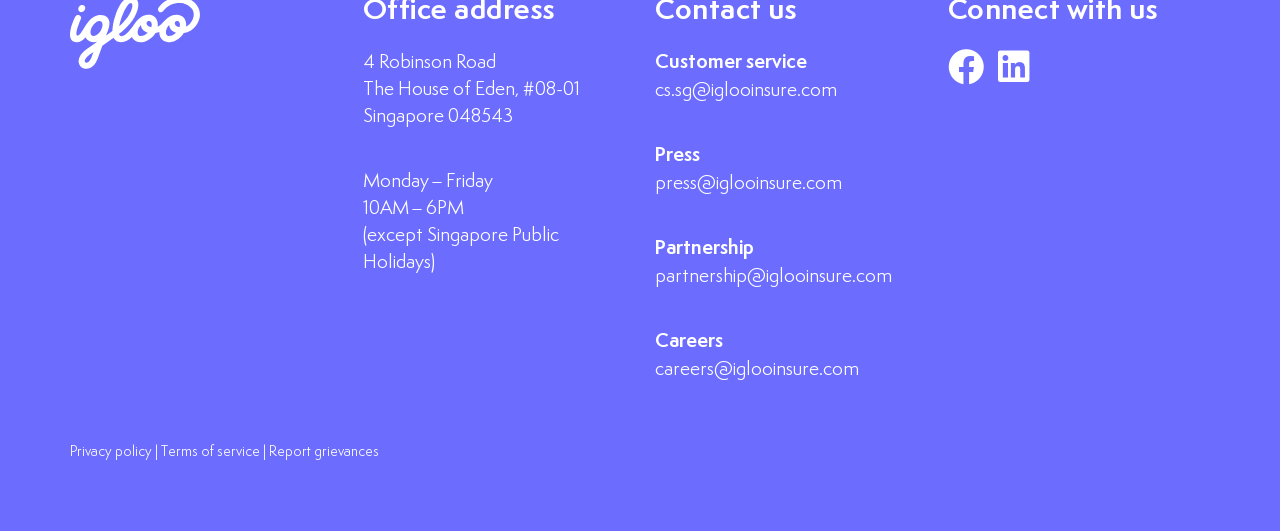Please analyze the image and provide a thorough answer to the question:
What is the link to Igloo's Facebook Page?

I found the link to Igloo's Facebook Page by looking at the link elements at the bottom of the webpage, which provide a link to 'Igloo's Facebook Page'.